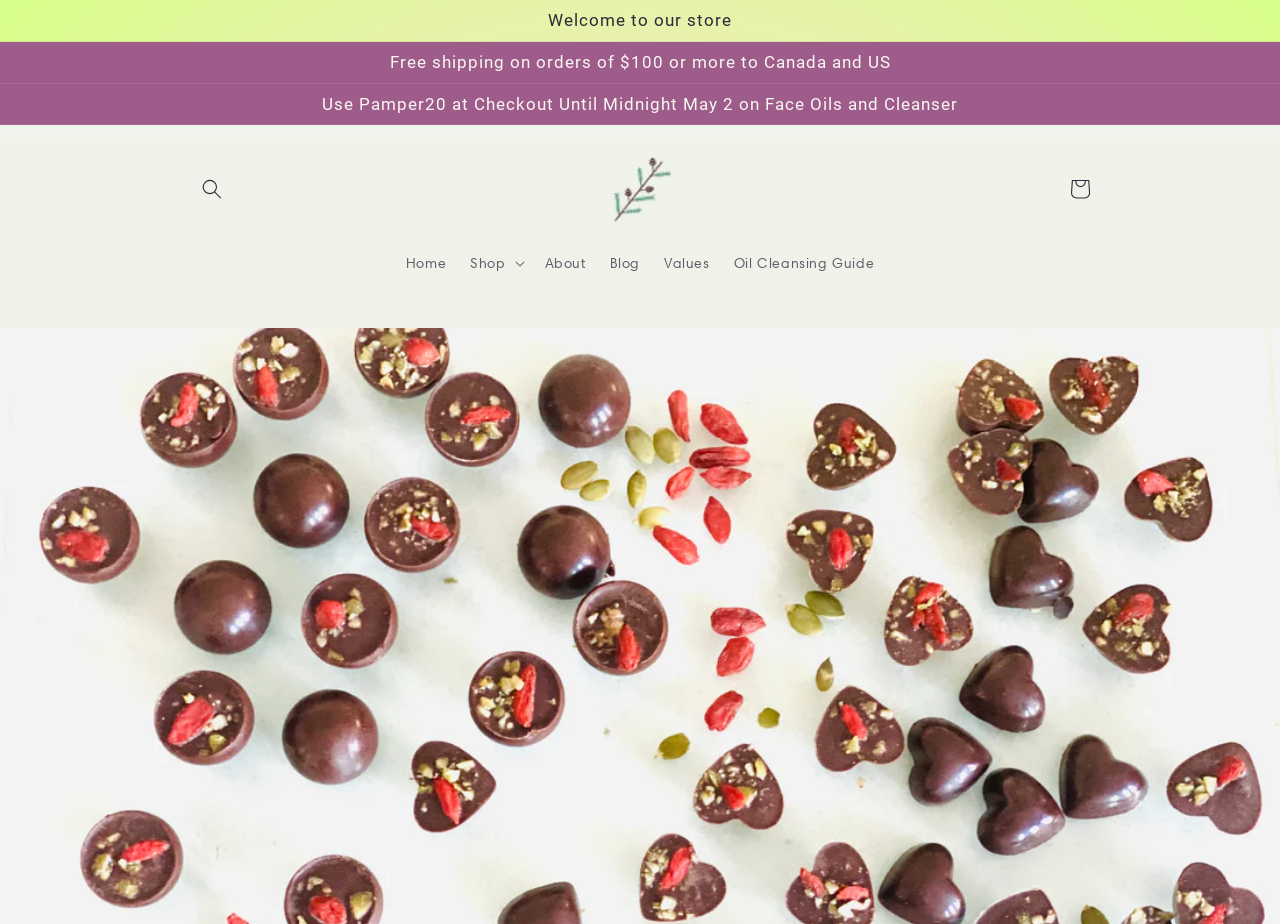Identify the bounding box coordinates of the section that should be clicked to achieve the task described: "View shopping cart".

[0.827, 0.18, 0.861, 0.228]